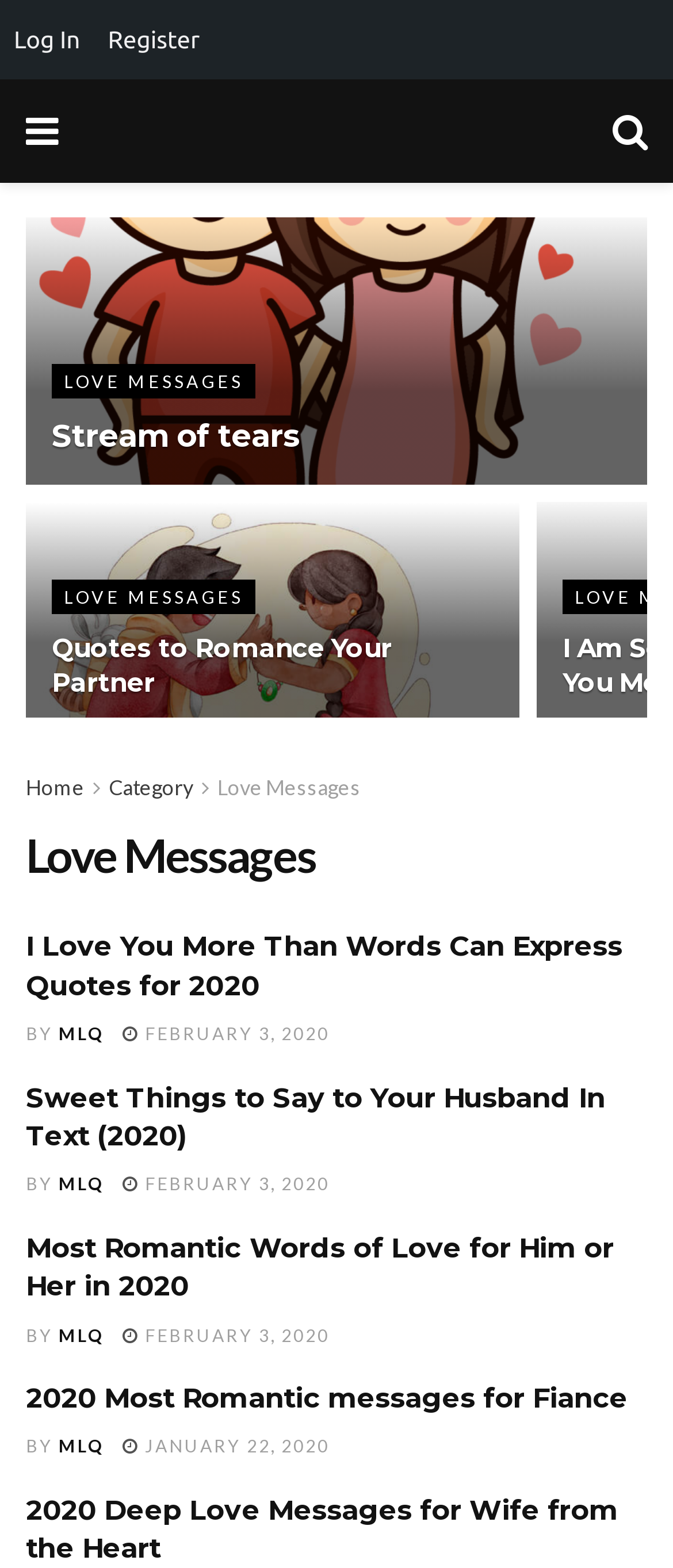Please indicate the bounding box coordinates for the clickable area to complete the following task: "Go to the 'Home' page". The coordinates should be specified as four float numbers between 0 and 1, i.e., [left, top, right, bottom].

[0.038, 0.494, 0.126, 0.51]